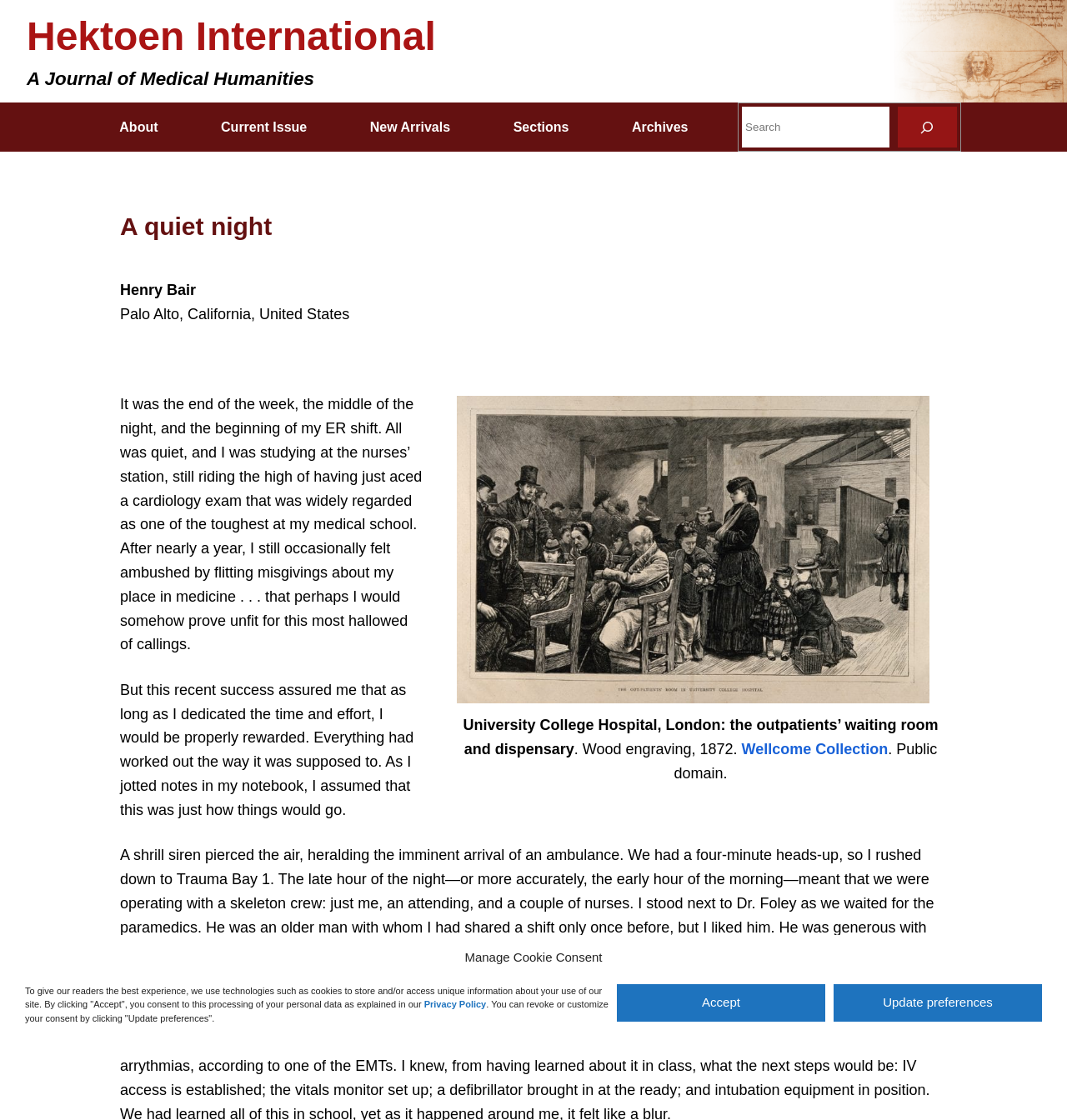Where is the University College Hospital located?
Please analyze the image and answer the question with as much detail as possible.

I found the answer by reading the text in the LayoutTableCell element, which describes the University College Hospital as being located in London.